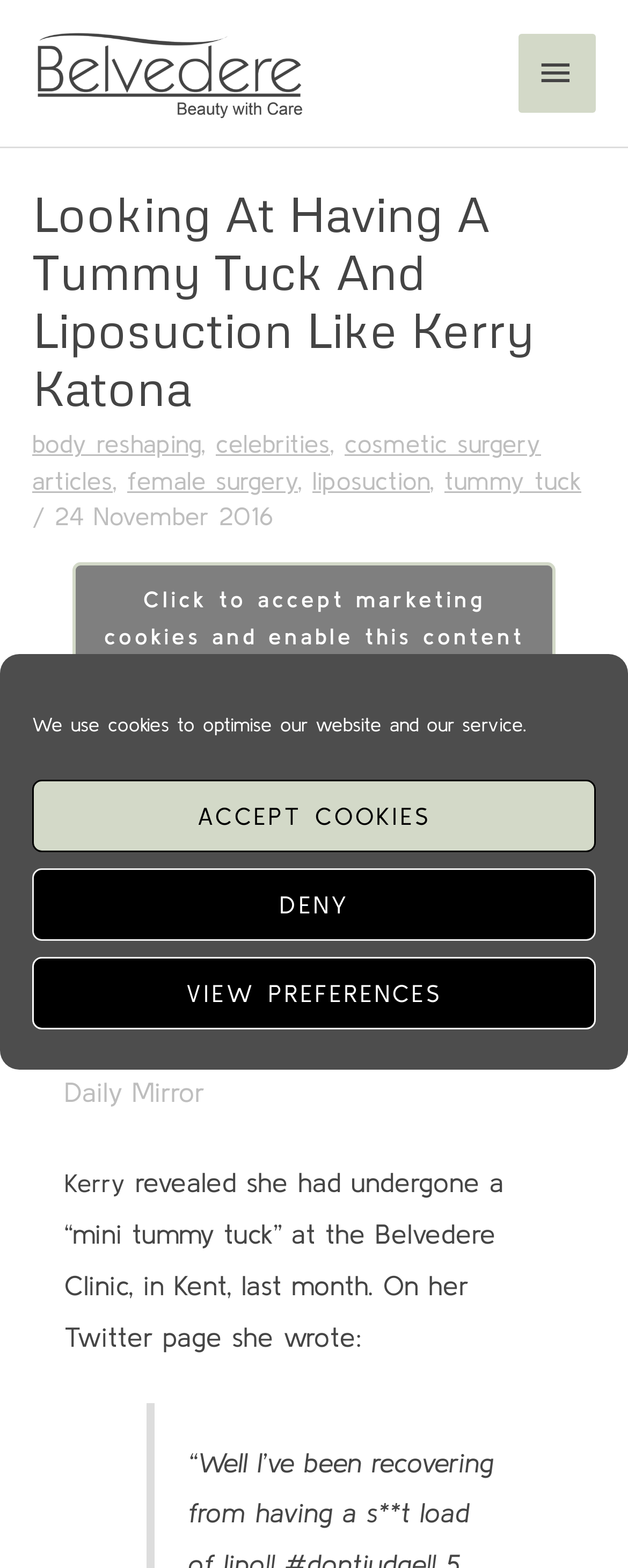Based on what you see in the screenshot, provide a thorough answer to this question: What is the name of the clinic mentioned?

The name of the clinic is mentioned in the link at the top of the page, 'The Belvedere Clinic – Cosmetic Surgery | London, Essex, Kent', and also in the image description.